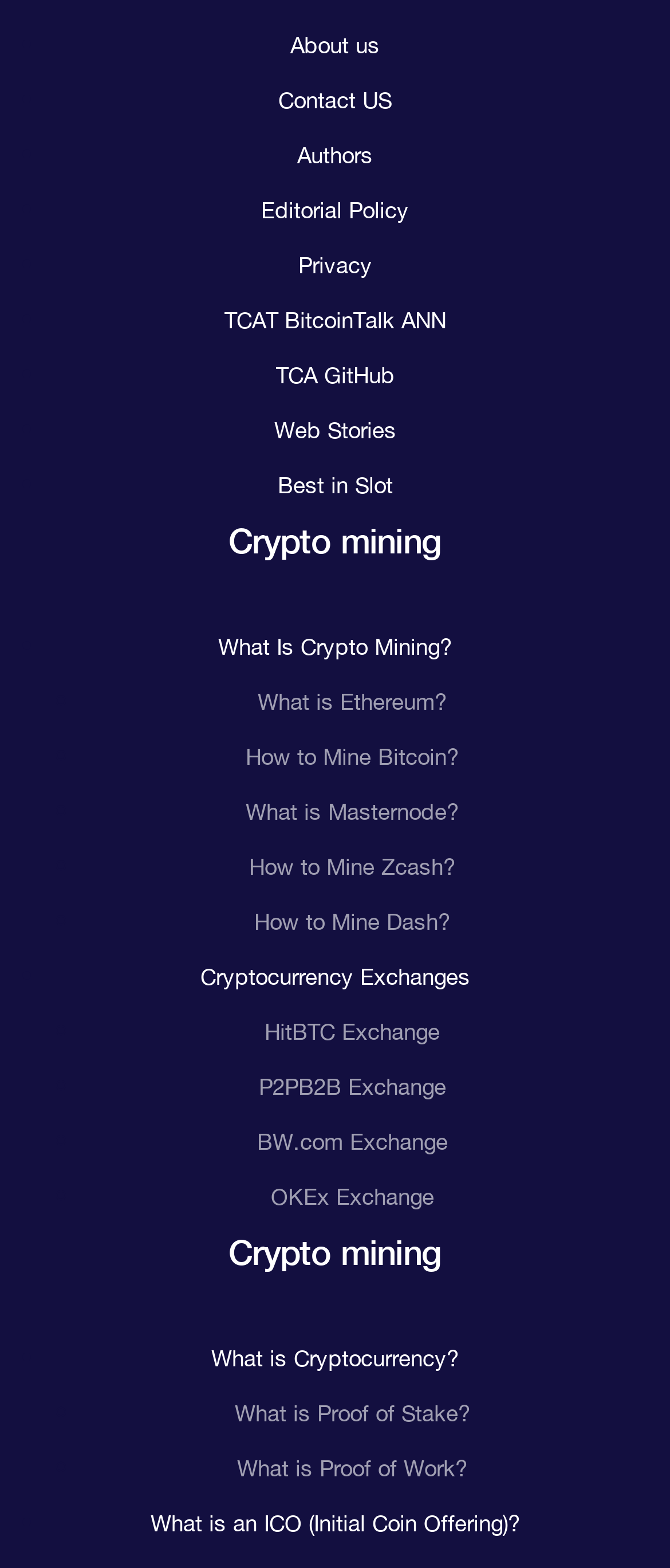Bounding box coordinates are specified in the format (top-left x, top-left y, bottom-right x, bottom-right y). All values are floating point numbers bounded between 0 and 1. Please provide the bounding box coordinate of the region this sentence describes: What Is Crypto Mining?

[0.326, 0.405, 0.674, 0.421]